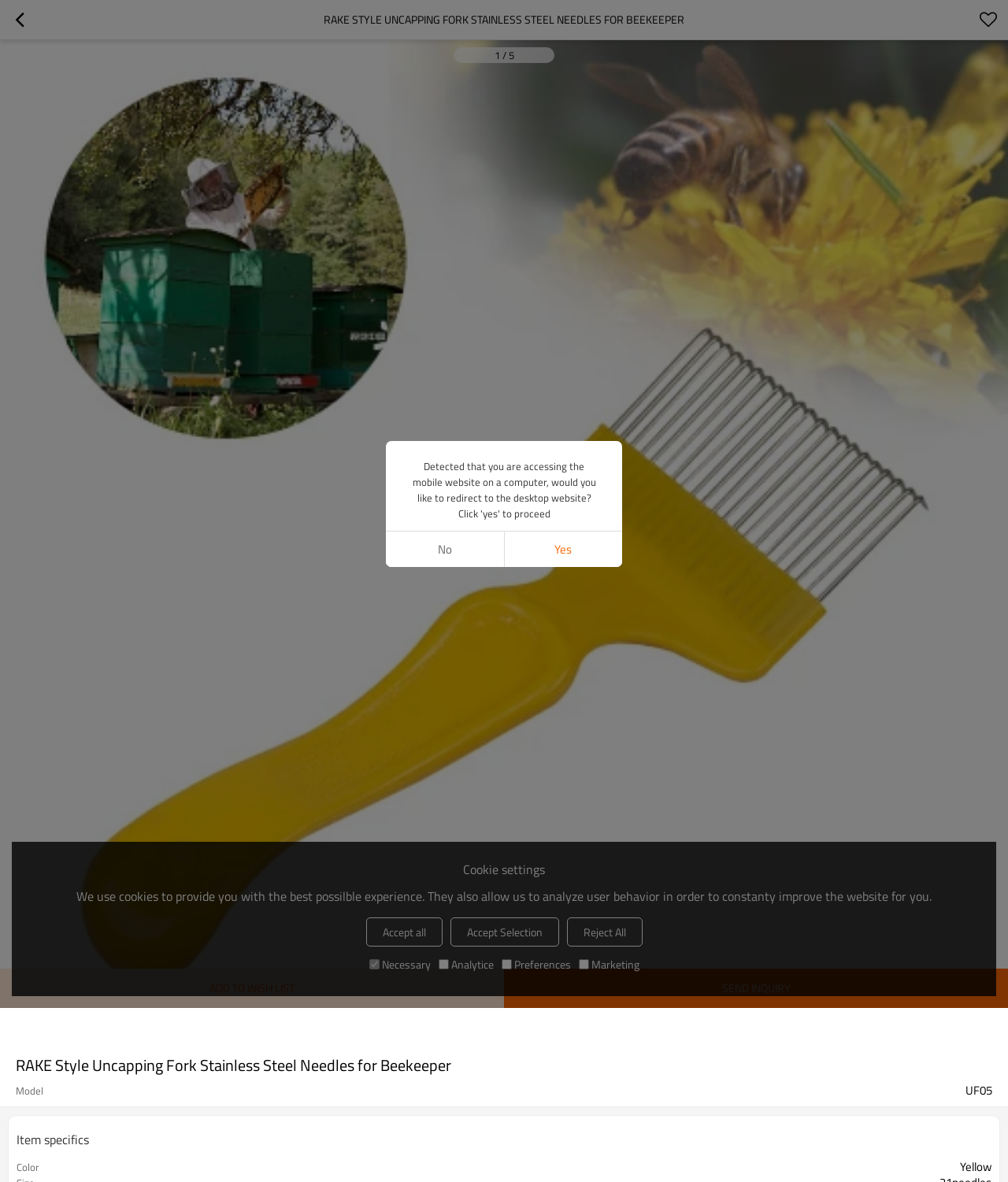Can you find the bounding box coordinates for the element that needs to be clicked to execute this instruction: "Click the heart button"? The coordinates should be given as four float numbers between 0 and 1, i.e., [left, top, right, bottom].

[0.0, 0.0, 0.039, 0.033]